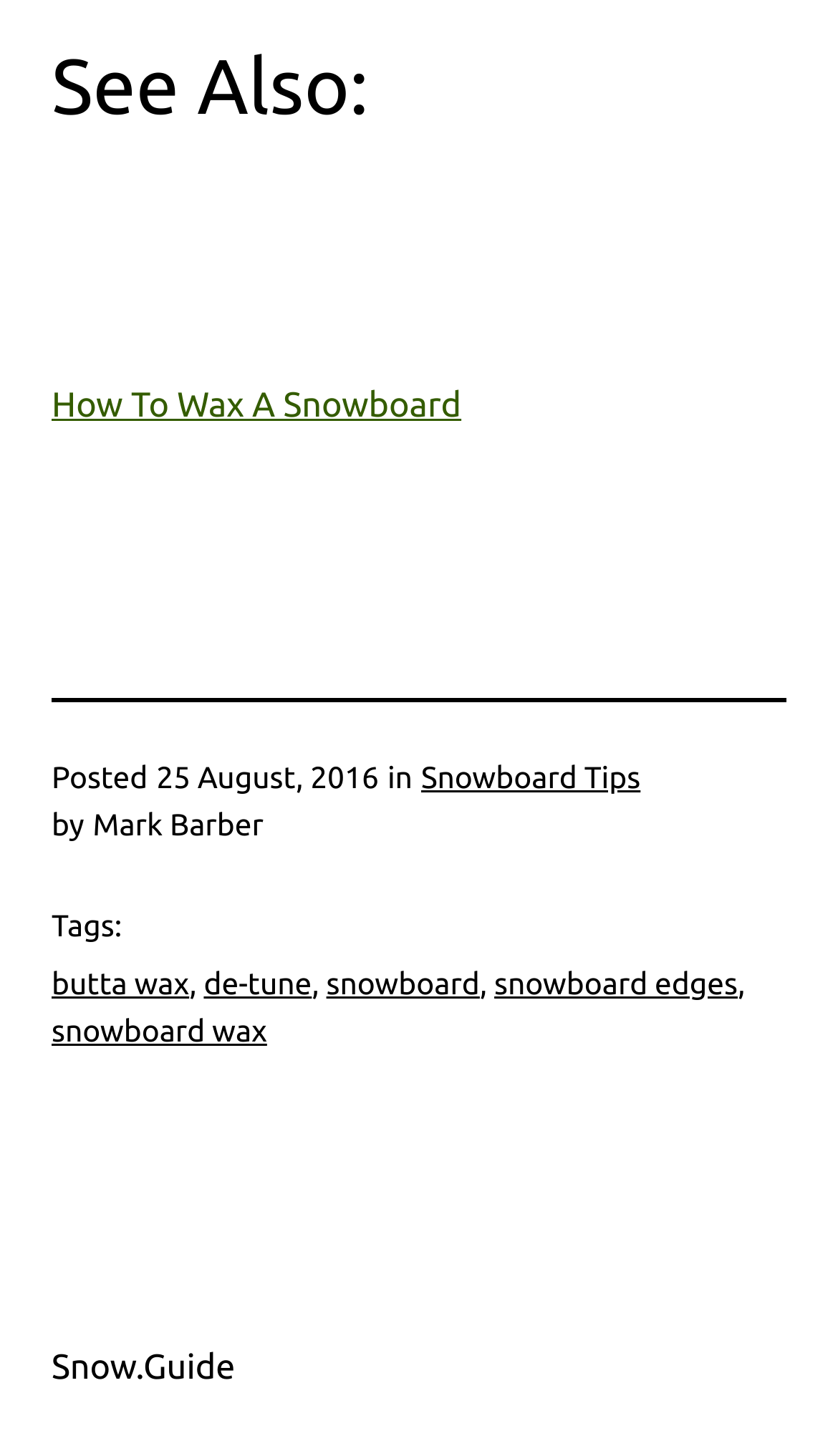Please locate the bounding box coordinates for the element that should be clicked to achieve the following instruction: "Explore 'butta wax'". Ensure the coordinates are given as four float numbers between 0 and 1, i.e., [left, top, right, bottom].

[0.062, 0.663, 0.226, 0.687]